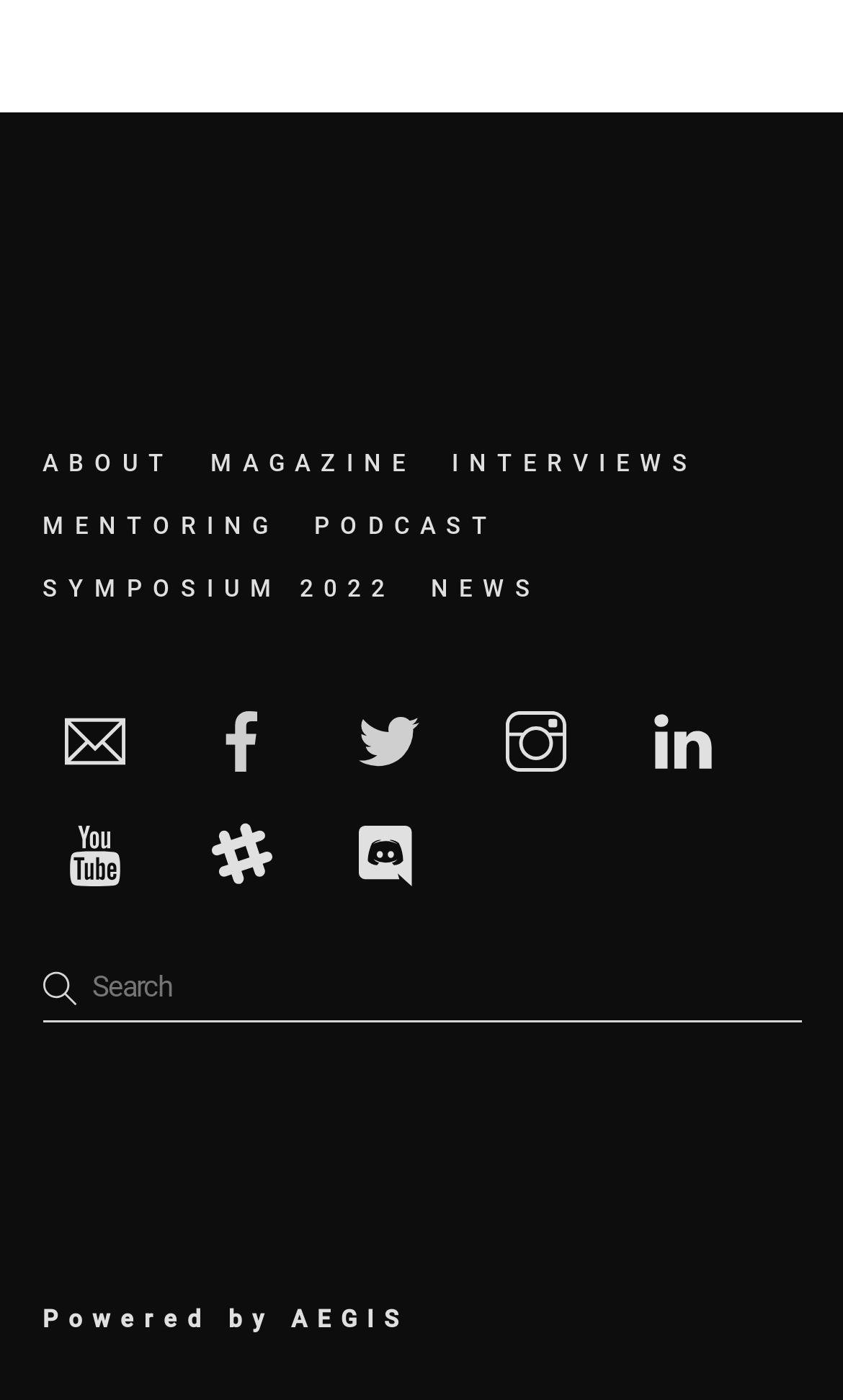Refer to the image and provide a thorough answer to this question:
How many social media links are there?

I counted the number of social media links by looking at the links with images of social media platforms, such as Facebook, Twitter, Instagram, LinkedIn, YouTube, Slack, and Discord.